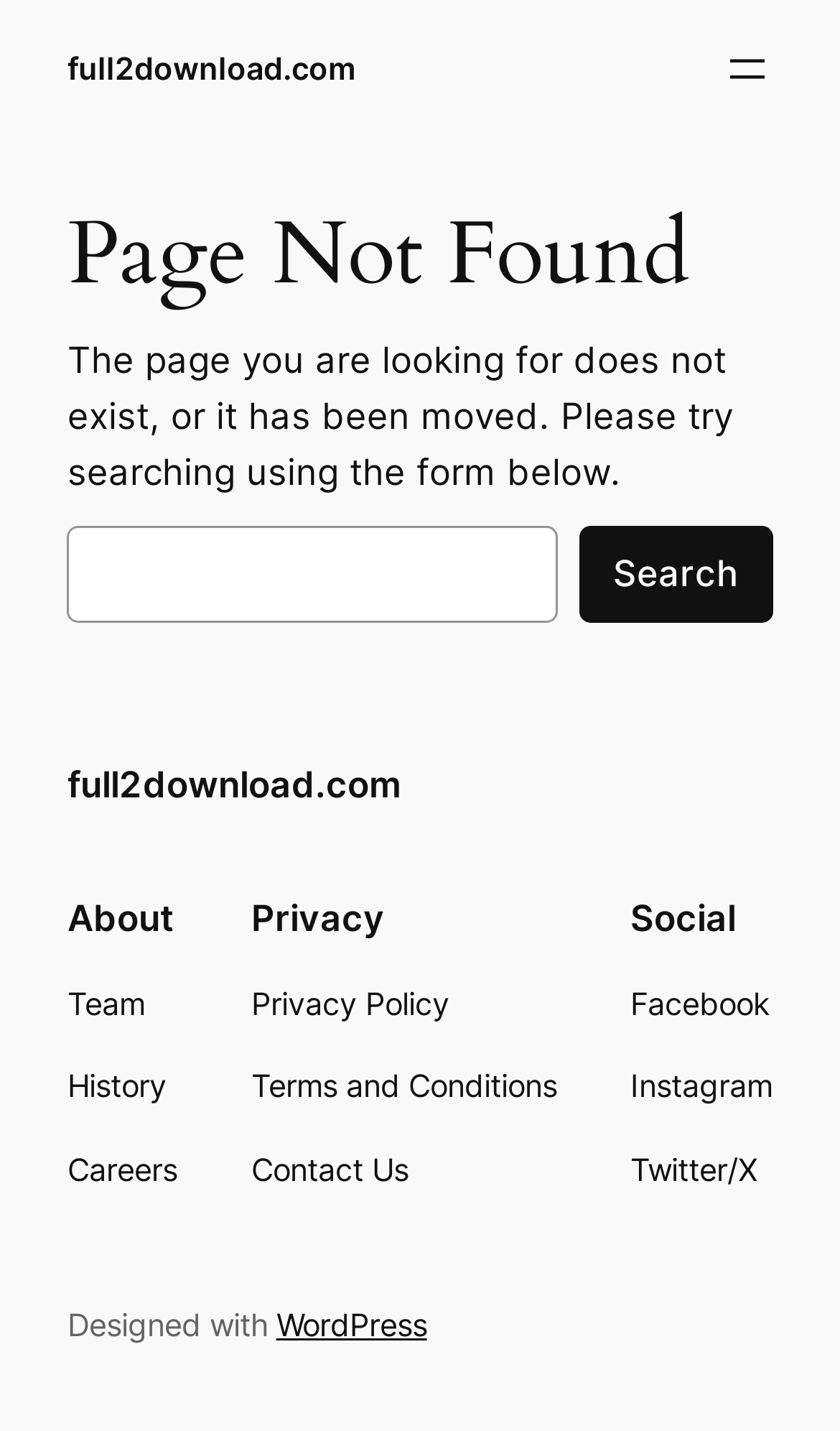Please identify the bounding box coordinates of the element's region that should be clicked to execute the following instruction: "Read the previous post". The bounding box coordinates must be four float numbers between 0 and 1, i.e., [left, top, right, bottom].

None